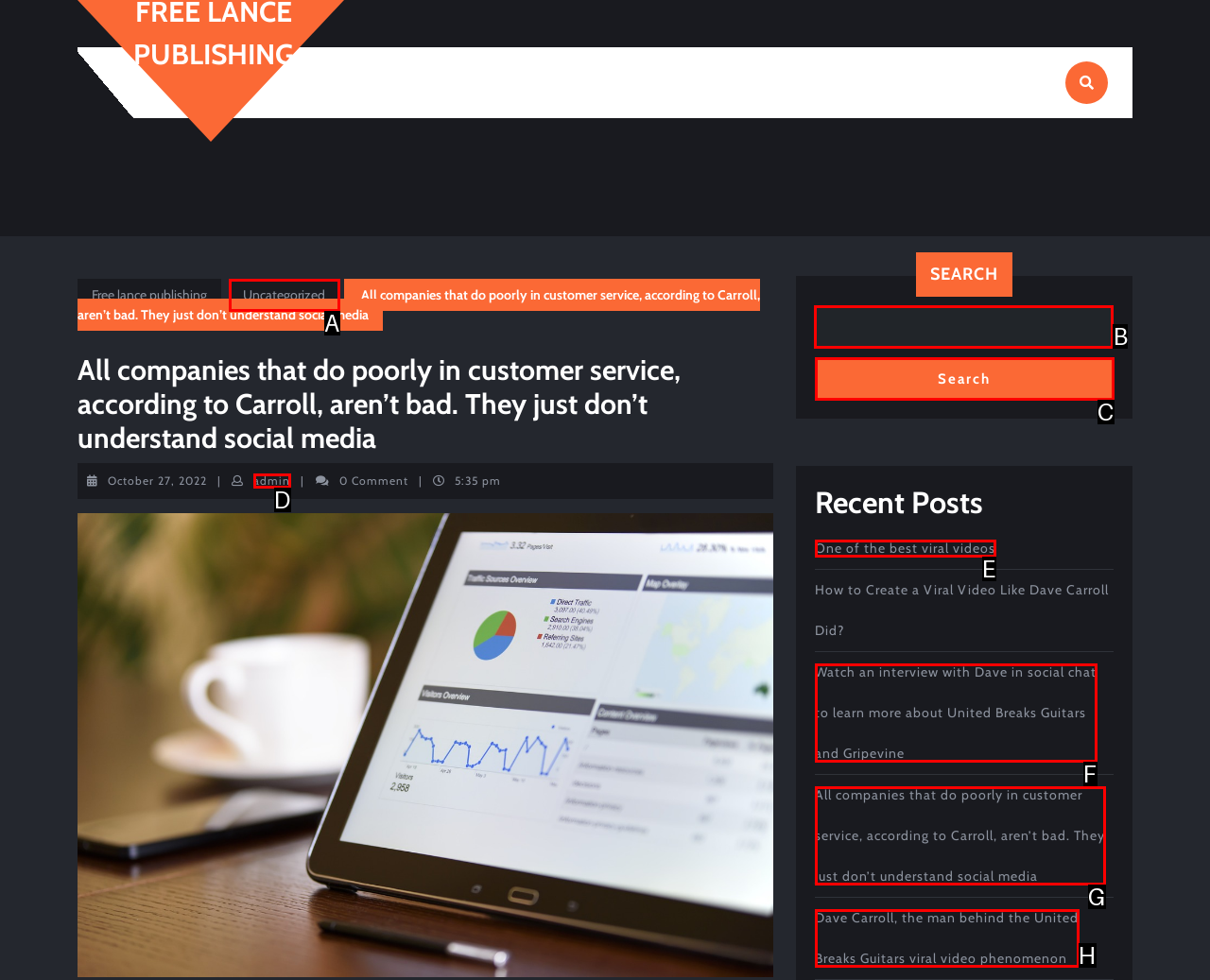Tell me which one HTML element I should click to complete the following task: Search for a topic Answer with the option's letter from the given choices directly.

B